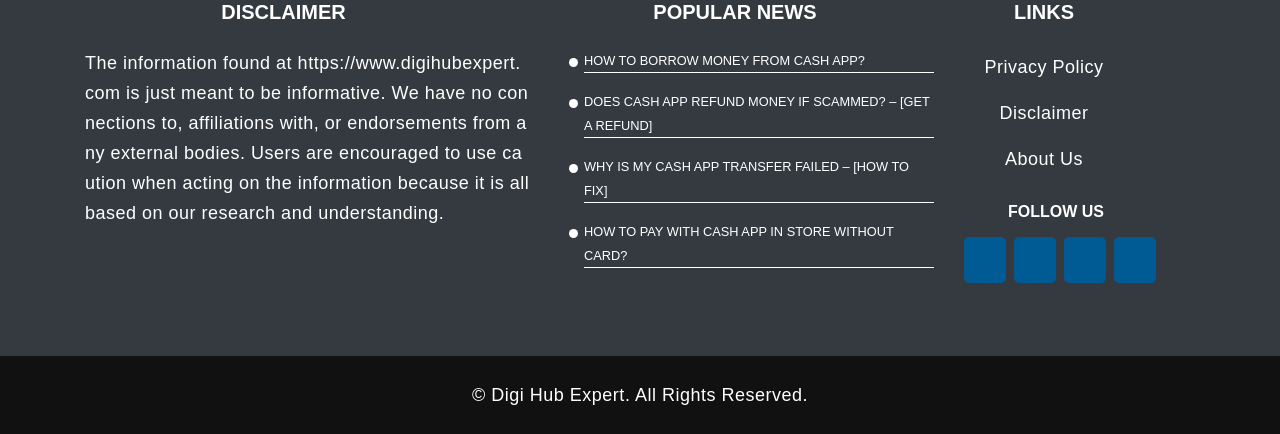What topics are discussed on this website?
Based on the visual information, provide a detailed and comprehensive answer.

The website discusses various topics related to Cash App, including how to borrow money, getting a refund if scammed, why transfers may fail, and how to pay in-store without a card, as indicated by the links on the page.